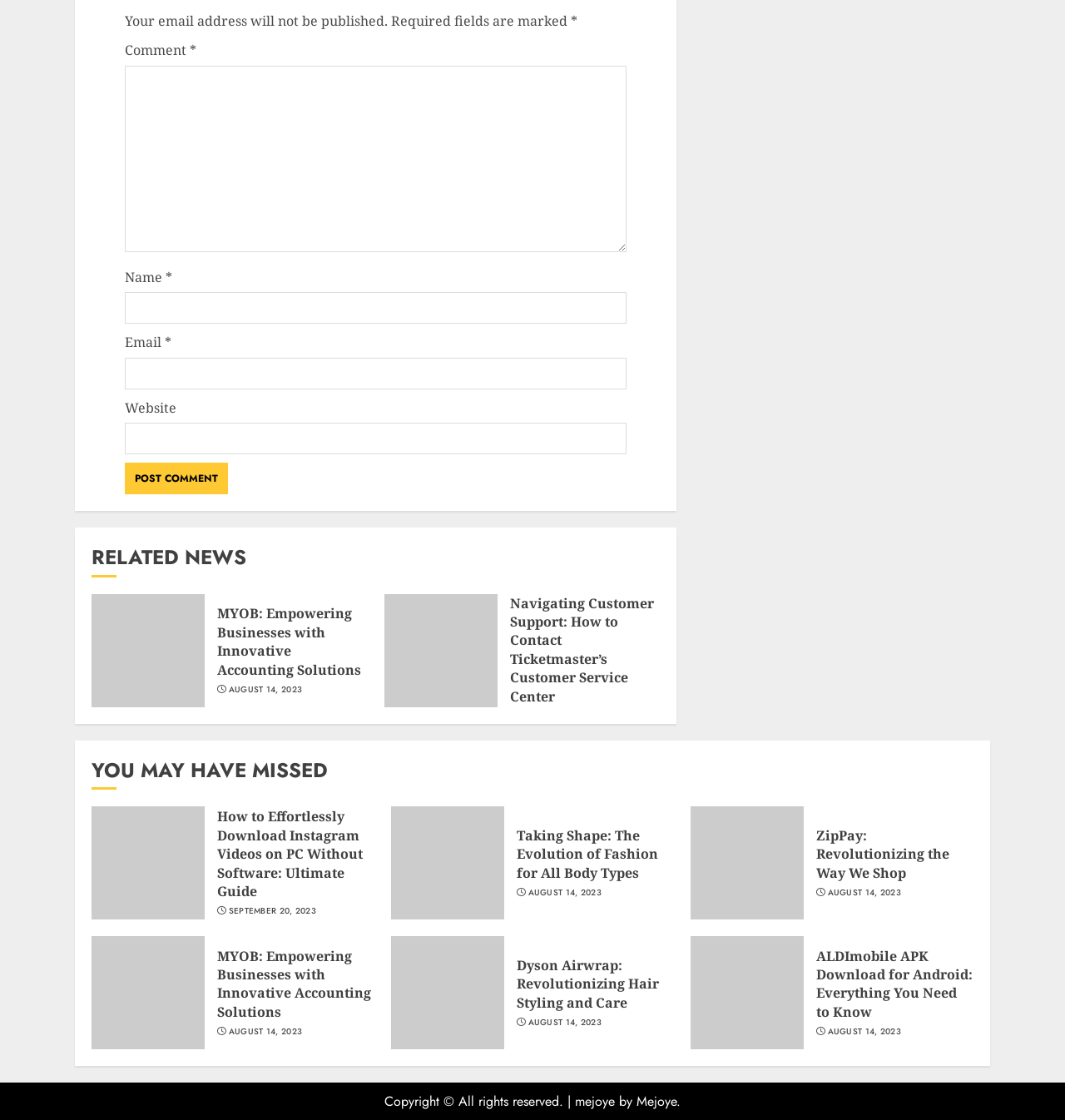Bounding box coordinates are specified in the format (top-left x, top-left y, bottom-right x, bottom-right y). All values are floating point numbers bounded between 0 and 1. Please provide the bounding box coordinate of the region this sentence describes: parent_node: Email * aria-describedby="email-notes" name="email"

[0.117, 0.319, 0.588, 0.348]